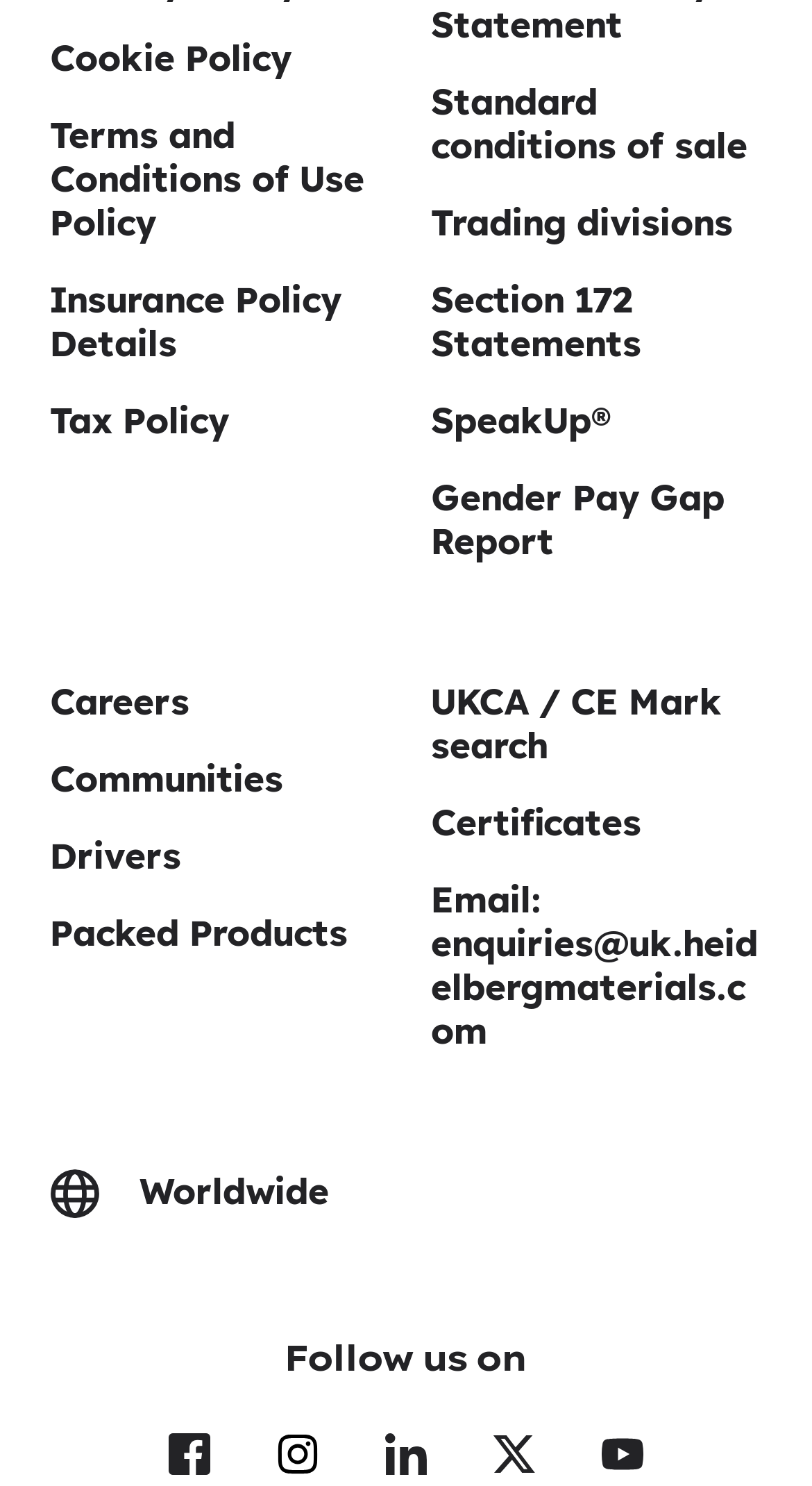Given the element description: "Cookie Policy", predict the bounding box coordinates of the UI element it refers to, using four float numbers between 0 and 1, i.e., [left, top, right, bottom].

[0.062, 0.024, 0.359, 0.053]